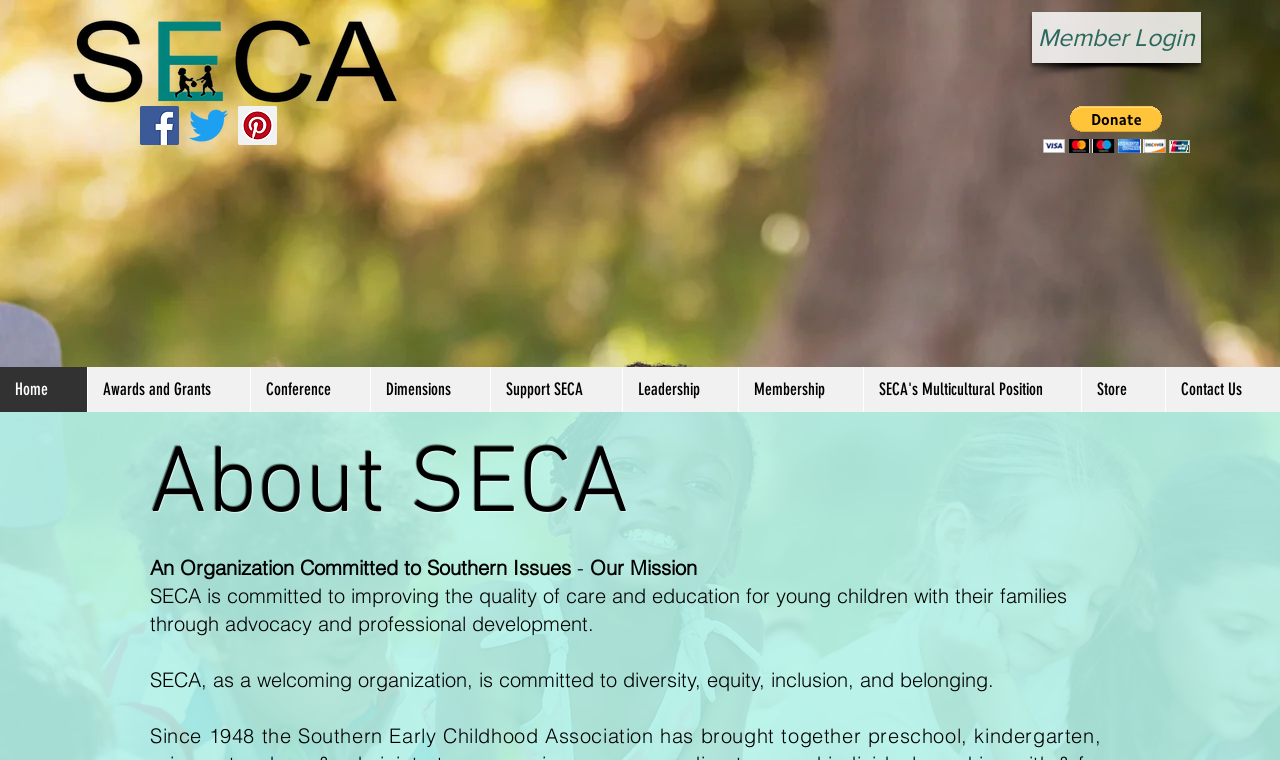What is the name of the organization?
Please give a detailed and thorough answer to the question, covering all relevant points.

The organization's name is prominently displayed at the top of the webpage, accompanied by a logo. It is also mentioned in the navigation menu and other sections of the webpage.